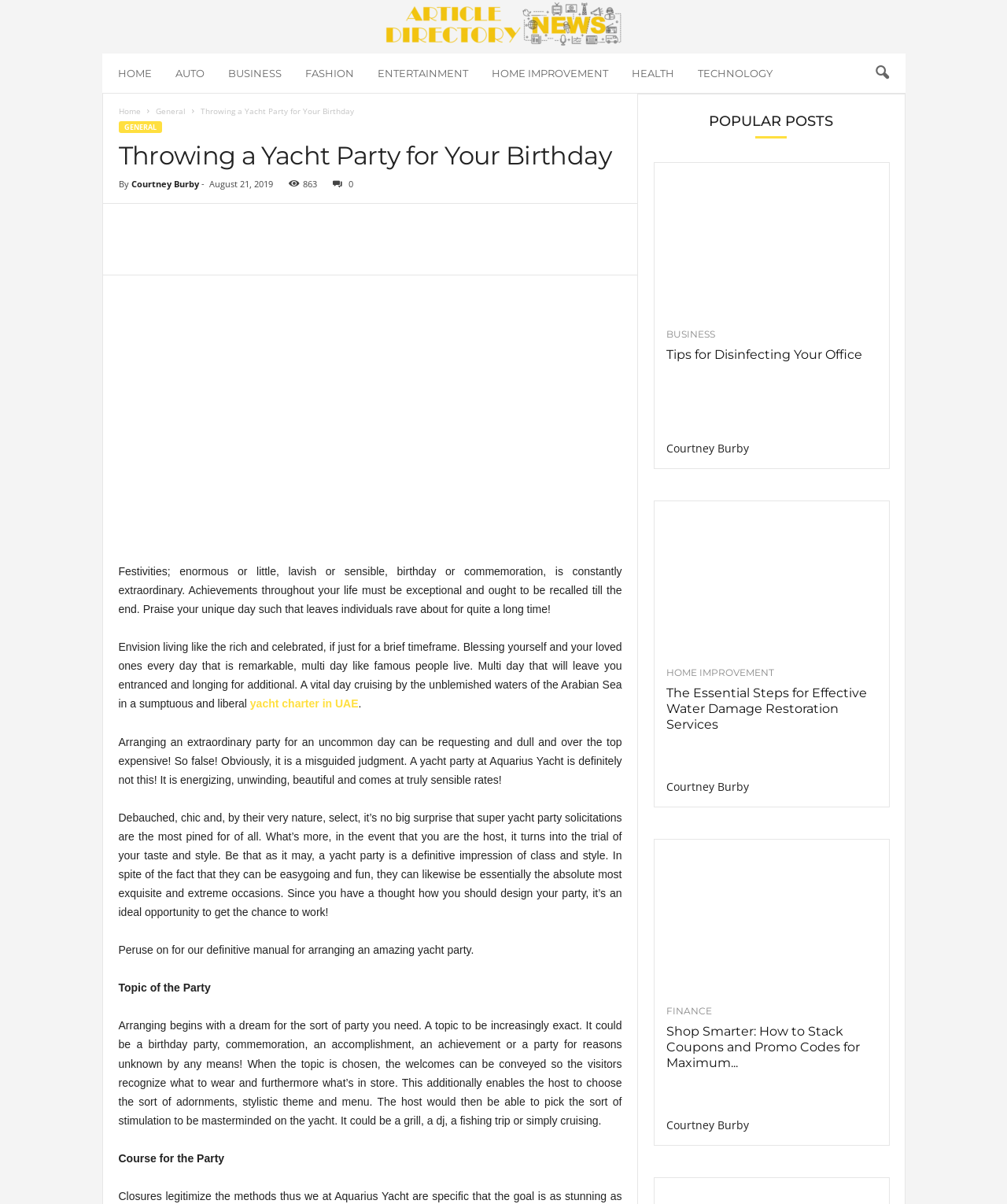Using the provided description Auto, find the bounding box coordinates for the UI element. Provide the coordinates in (top-left x, top-left y, bottom-right x, bottom-right y) format, ensuring all values are between 0 and 1.

[0.162, 0.044, 0.214, 0.077]